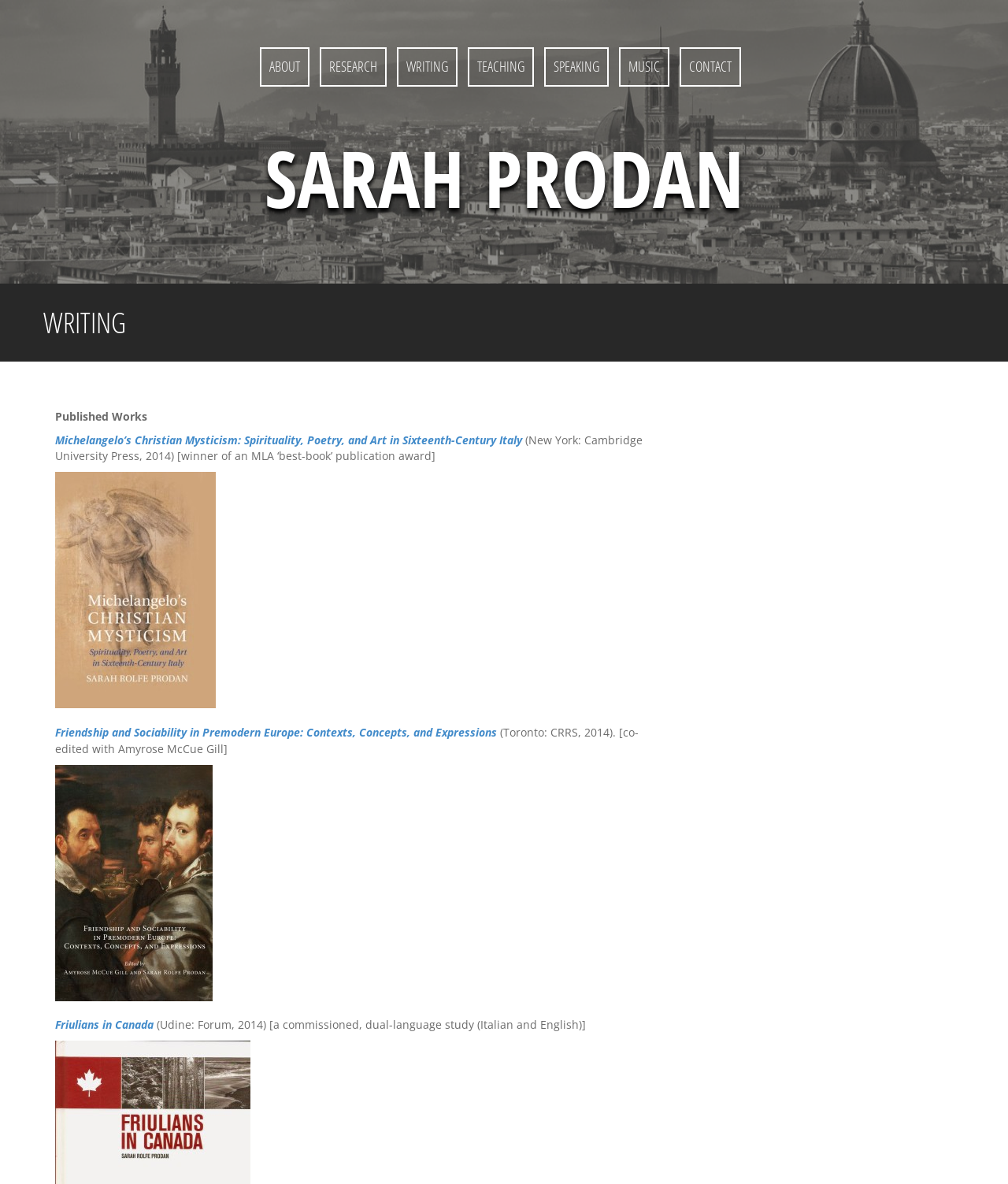Find the bounding box coordinates of the area to click in order to follow the instruction: "view MCM book cover".

[0.055, 0.399, 0.214, 0.598]